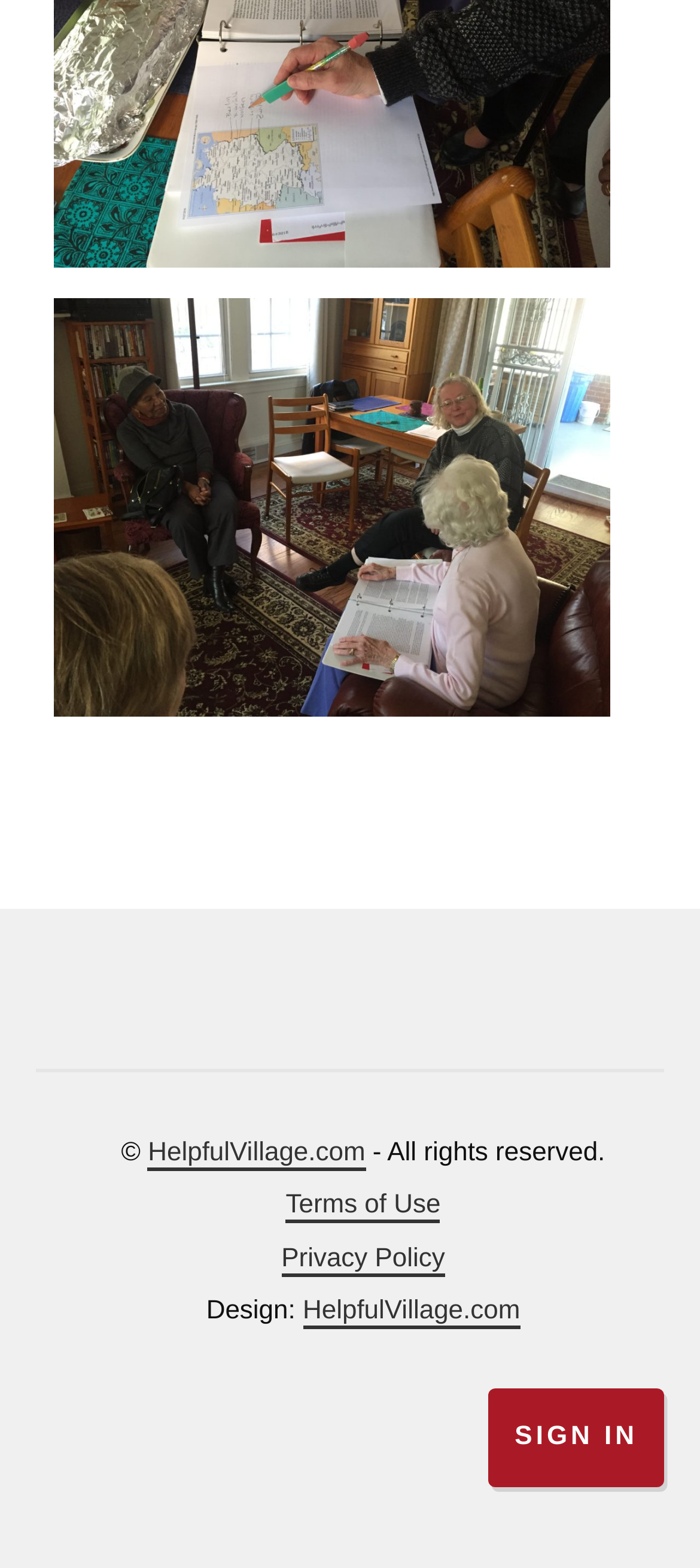From the given element description: "Terms of Use", find the bounding box for the UI element. Provide the coordinates as four float numbers between 0 and 1, in the order [left, top, right, bottom].

[0.408, 0.76, 0.629, 0.781]